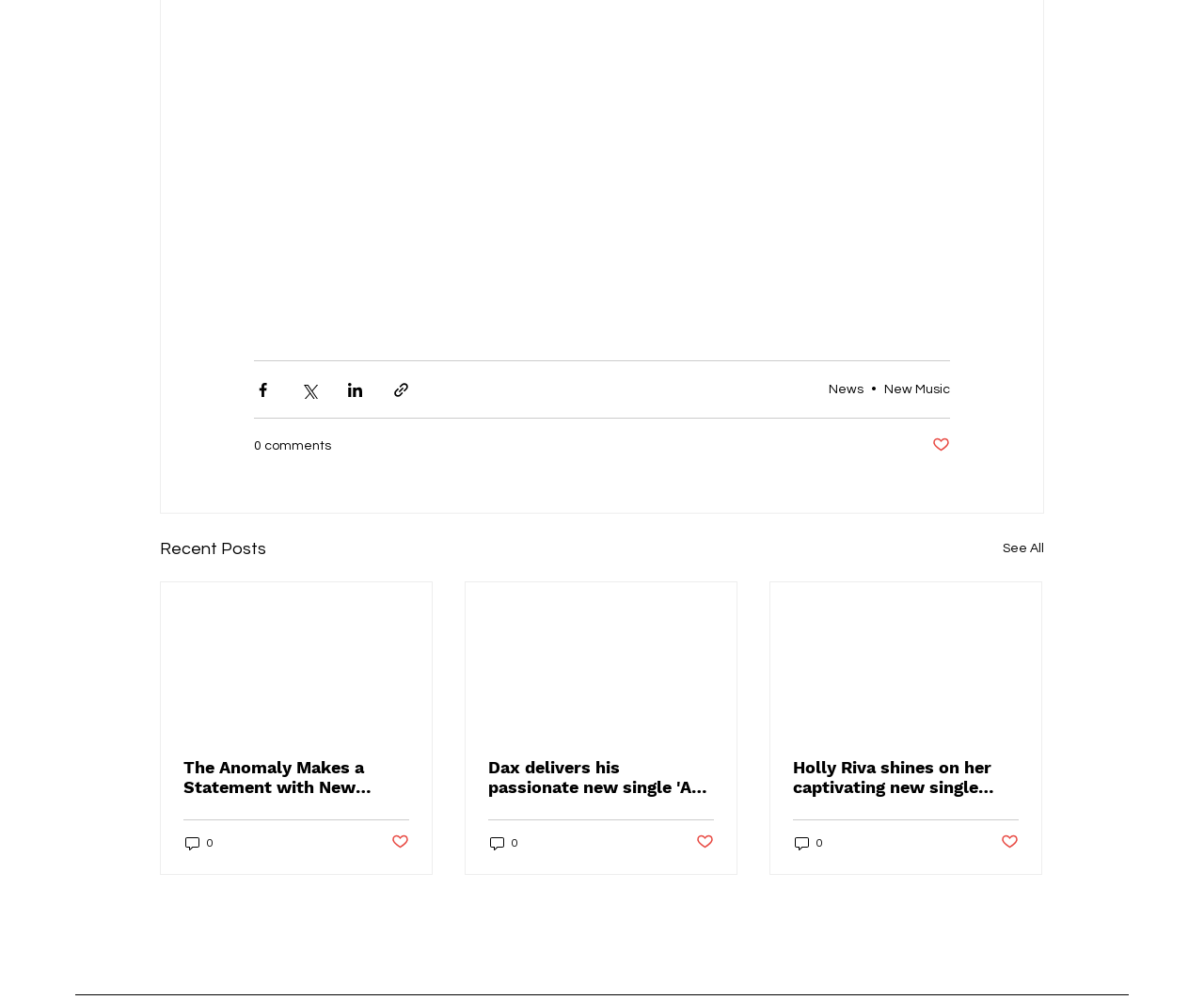Please provide a one-word or short phrase answer to the question:
What social media platforms are linked at the bottom?

Facebook and Instagram